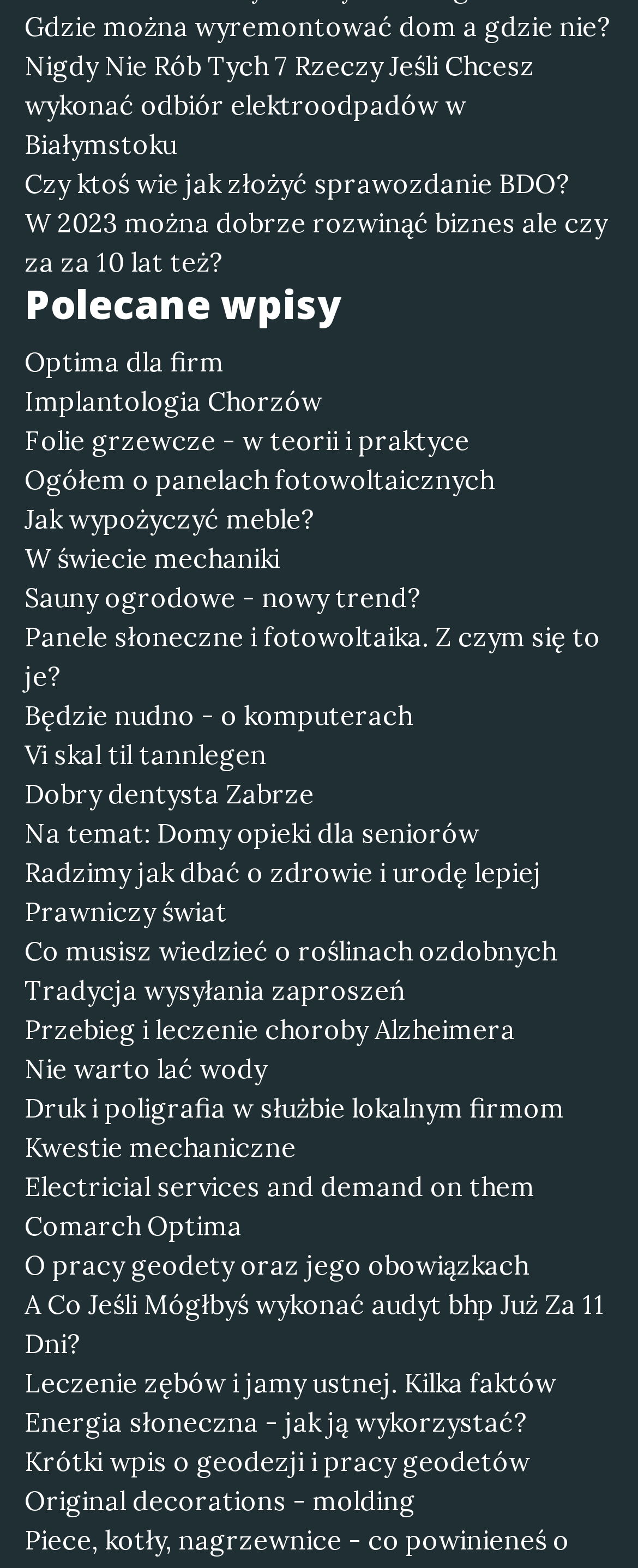Provide a one-word or short-phrase answer to the question:
What is the topic of the link 'Ogółem o panelach fotowoltaicznych'?

Solar panels